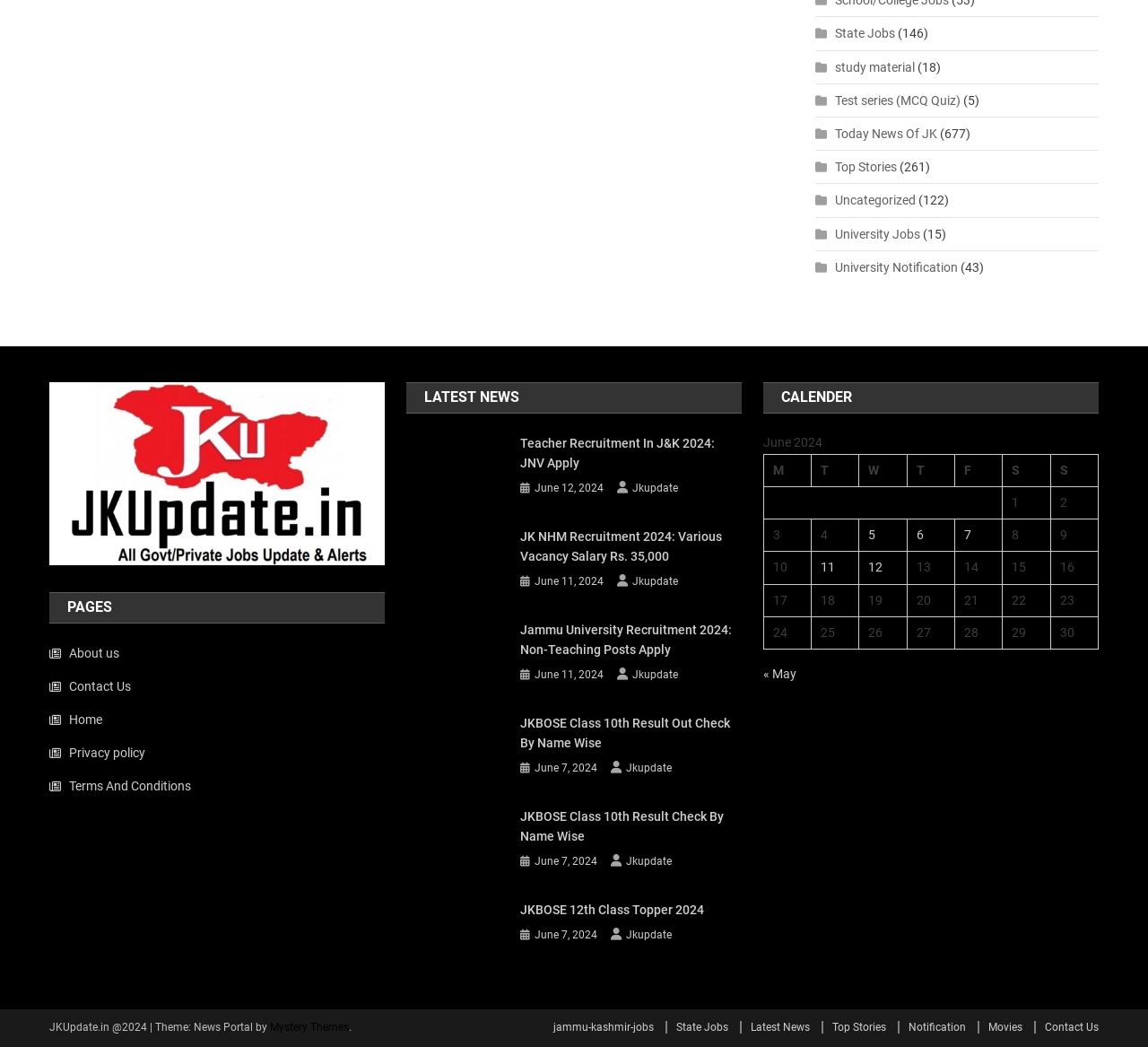Identify the bounding box of the UI component described as: "Test series (MCQ Quiz)".

[0.71, 0.085, 0.837, 0.107]